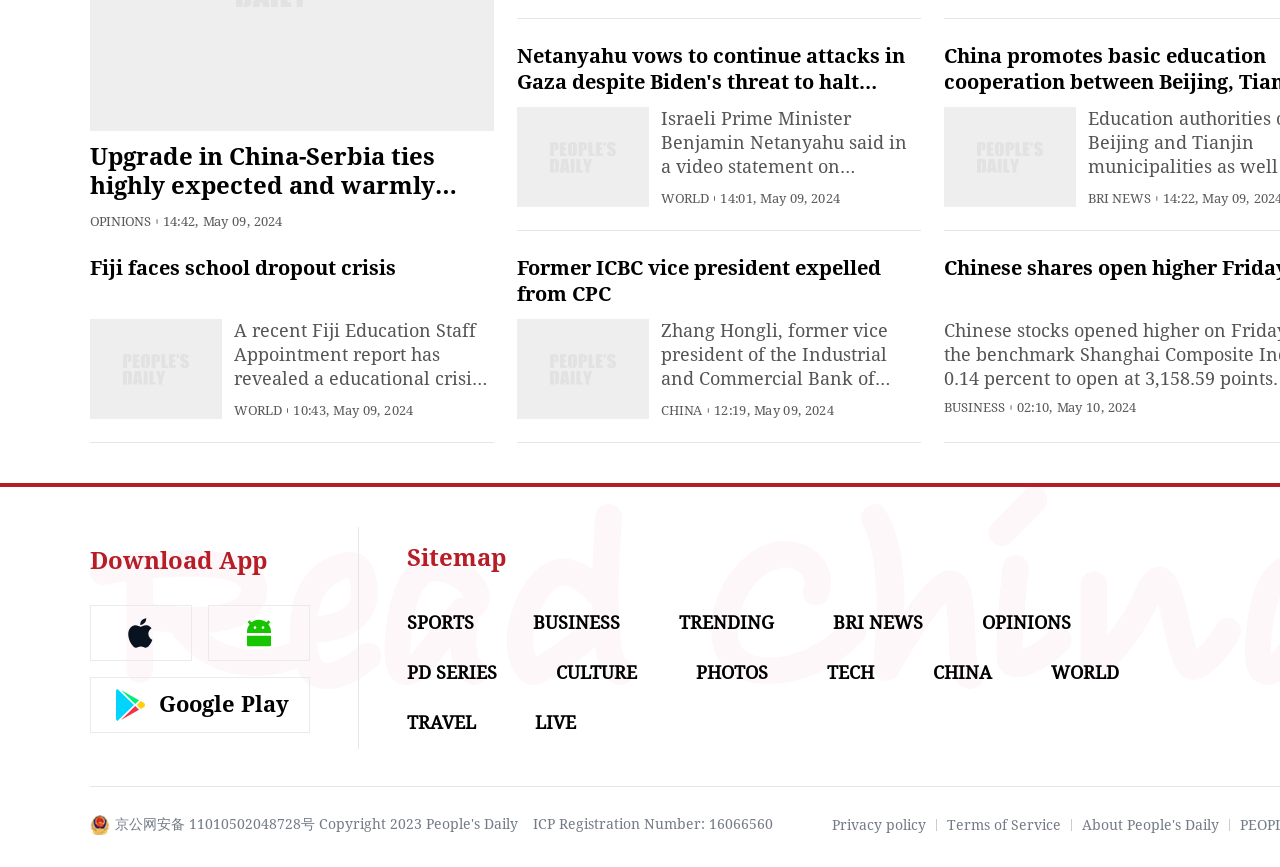Show the bounding box coordinates of the region that should be clicked to follow the instruction: "Read the news about Israeli Prime Minister Benjamin Netanyahu."

[0.516, 0.125, 0.709, 0.343]